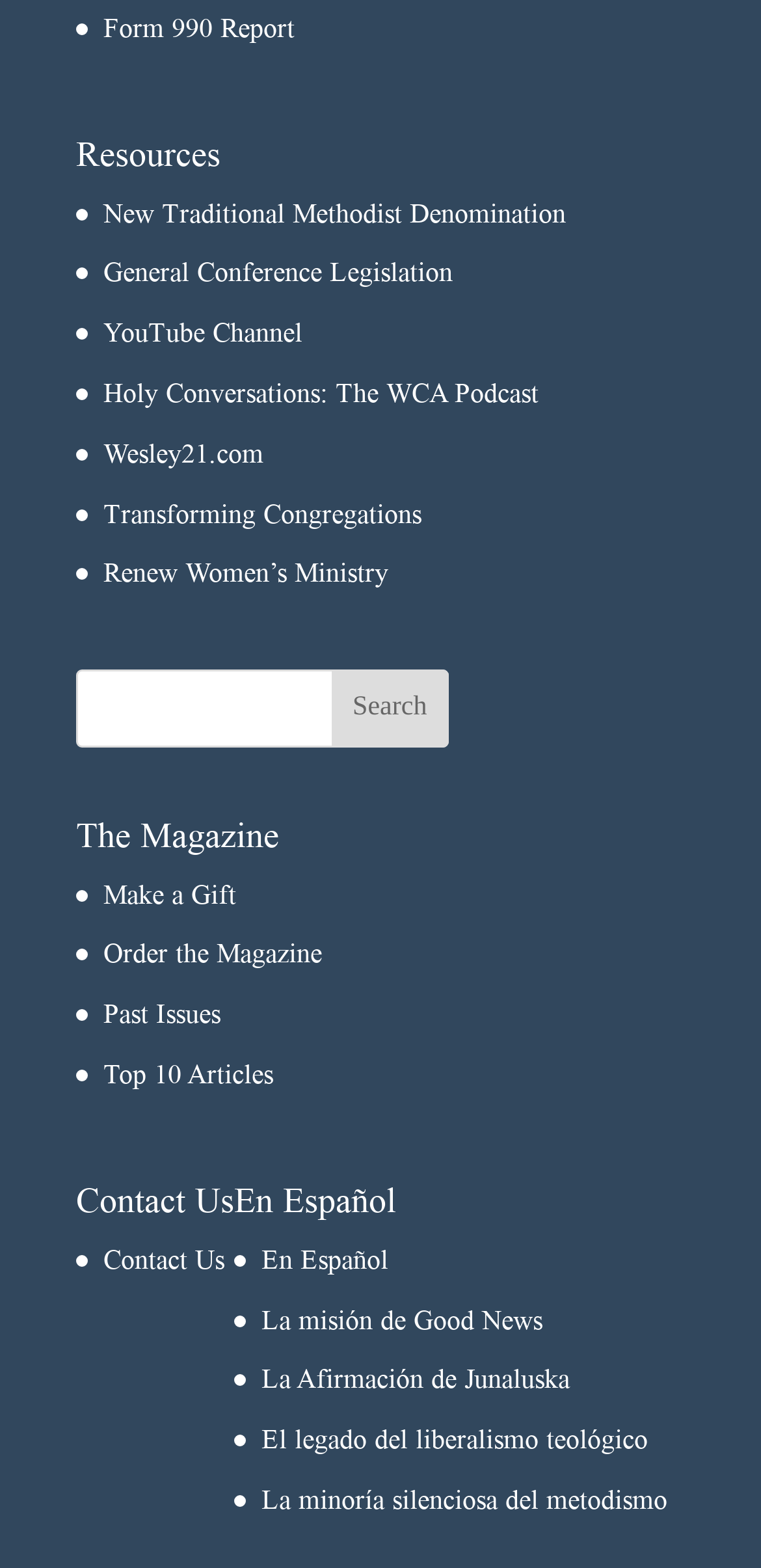Please provide the bounding box coordinates for the UI element as described: "La minoría silenciosa del metodismo". The coordinates must be four floats between 0 and 1, represented as [left, top, right, bottom].

[0.344, 0.947, 0.877, 0.966]